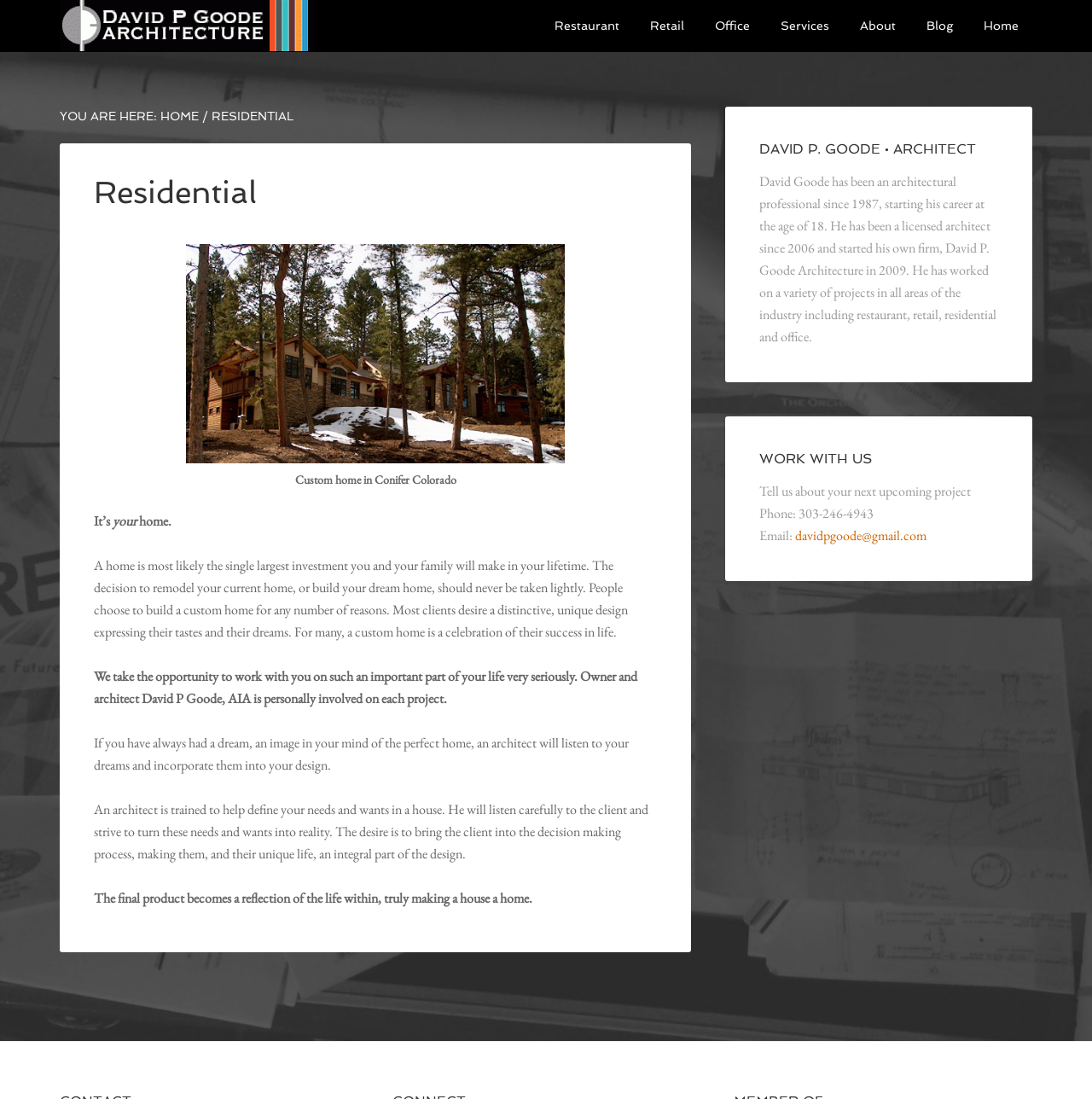Respond to the question below with a single word or phrase: What is the purpose of an architect according to the webpage?

To help define needs and wants in a house